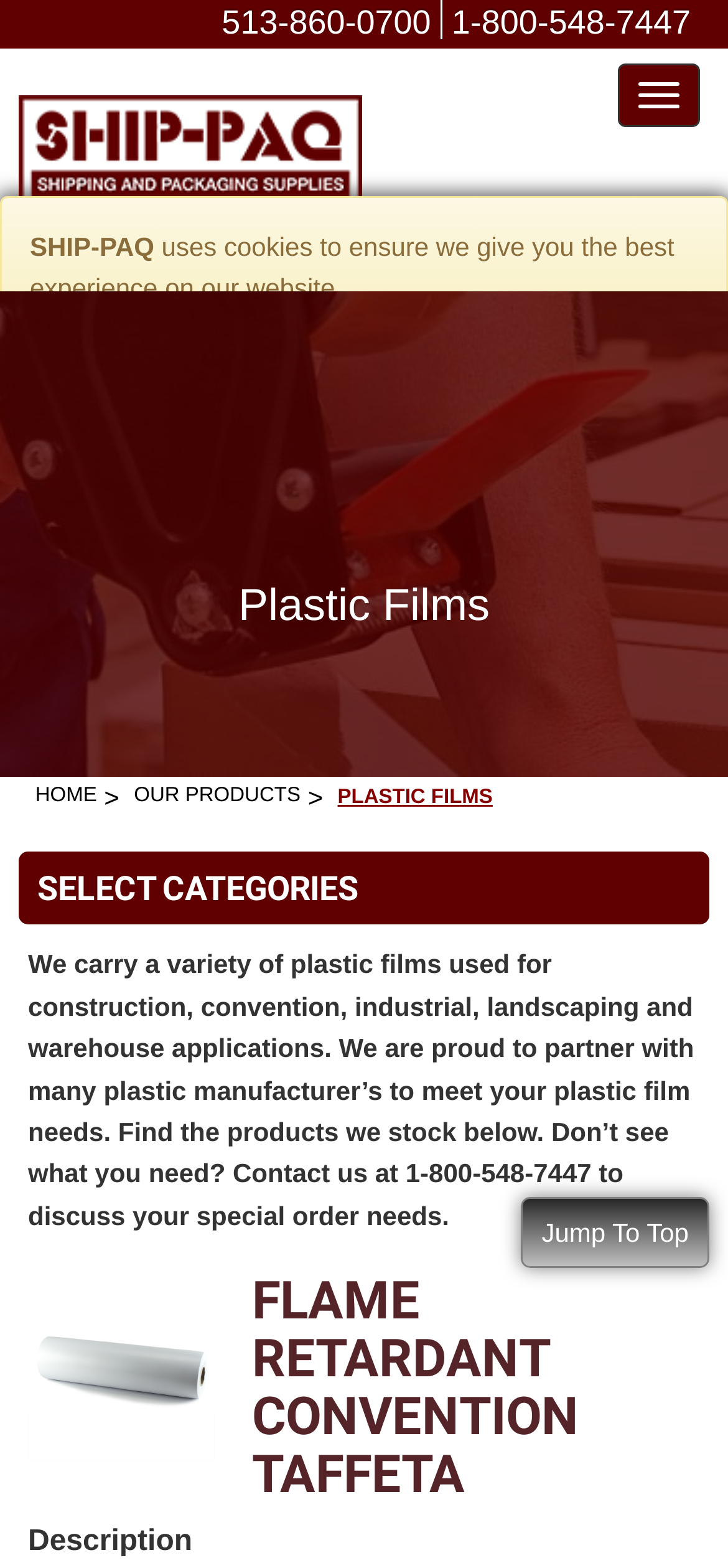Identify the bounding box coordinates of the area that should be clicked in order to complete the given instruction: "call the phone number". The bounding box coordinates should be four float numbers between 0 and 1, i.e., [left, top, right, bottom].

[0.292, 0.0, 0.607, 0.025]